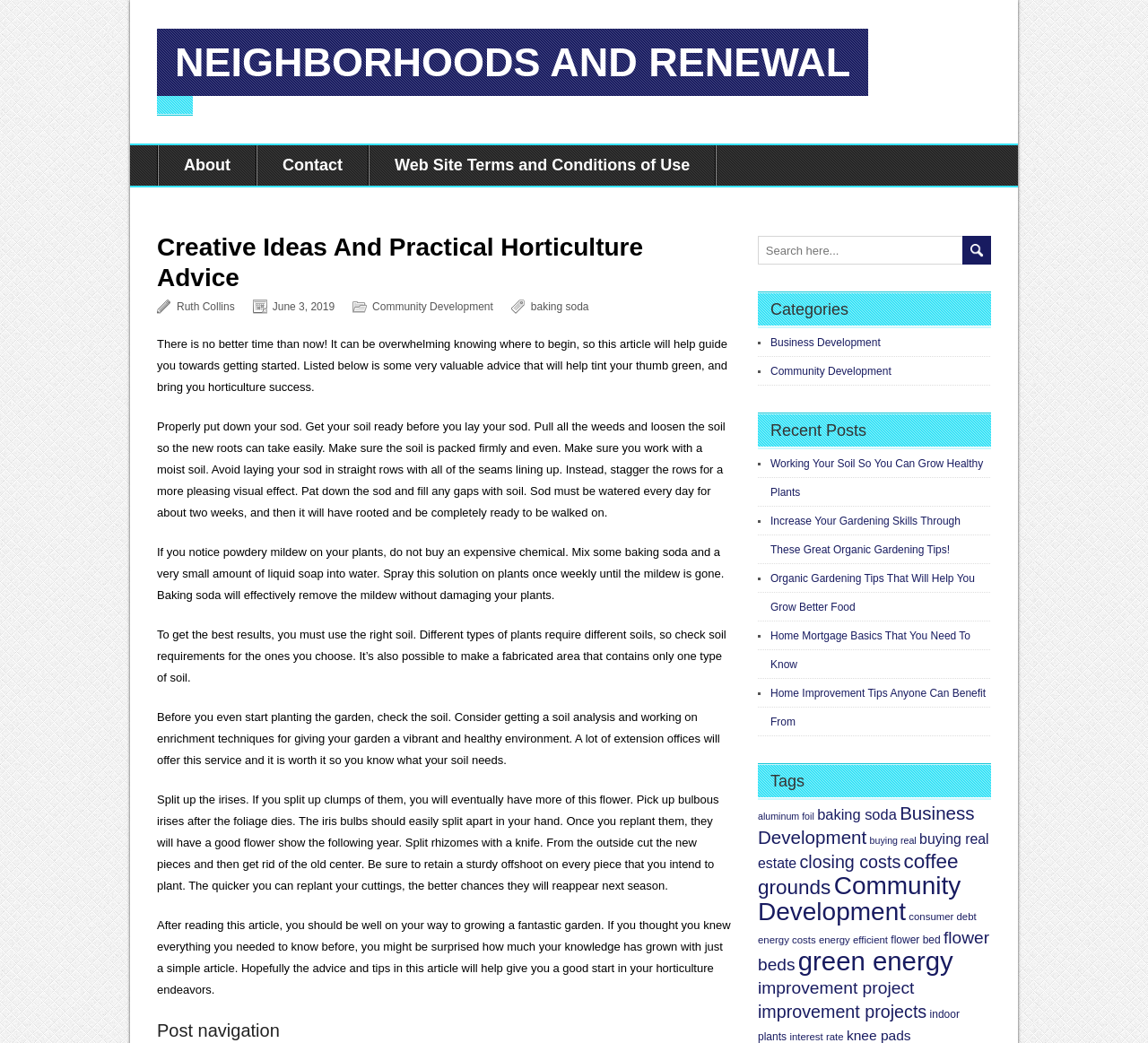Locate the bounding box coordinates of the element's region that should be clicked to carry out the following instruction: "Read the article about 'Working Your Soil So You Can Grow Healthy Plants'". The coordinates need to be four float numbers between 0 and 1, i.e., [left, top, right, bottom].

[0.671, 0.439, 0.856, 0.478]